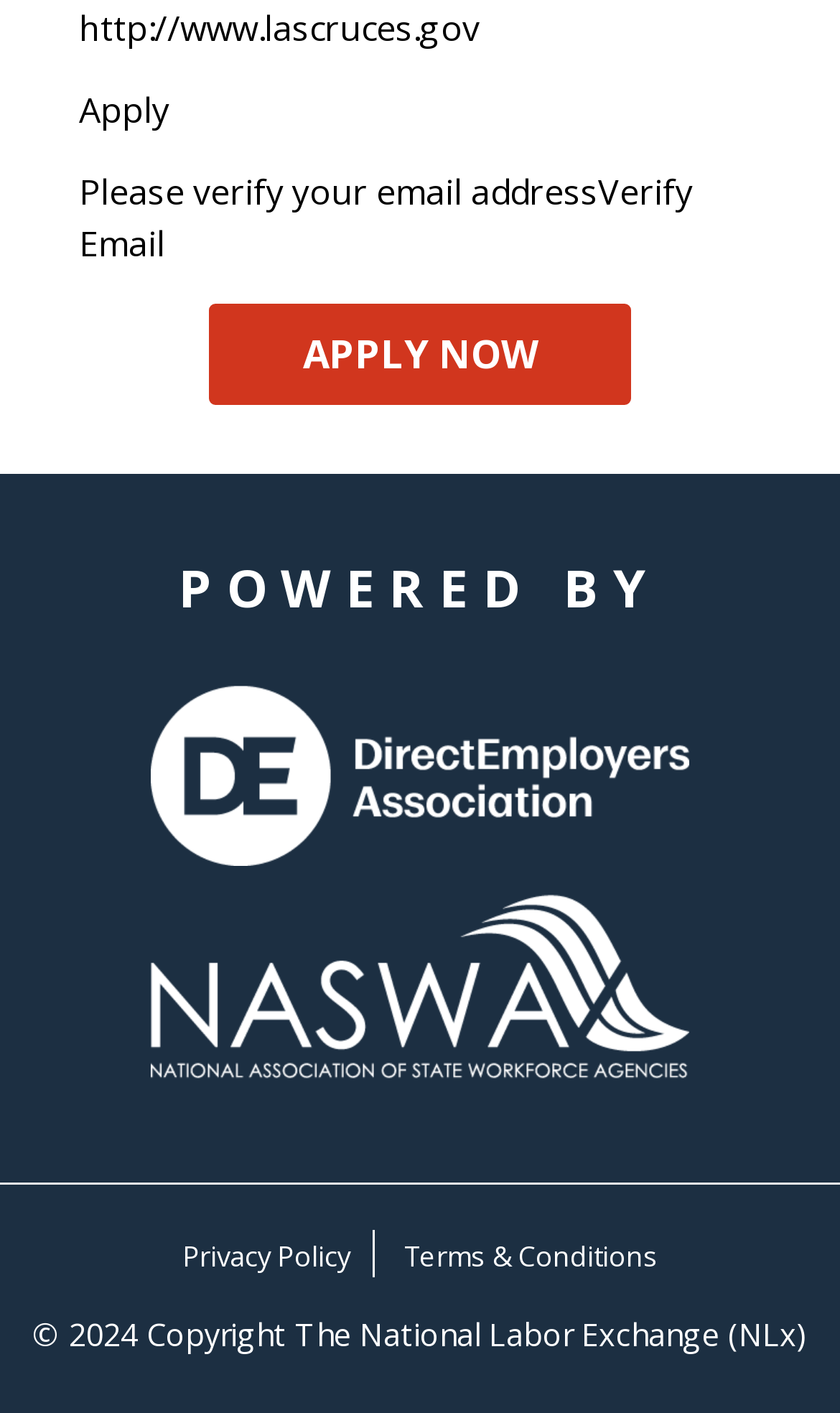How many links are there in the footer section?
Kindly answer the question with as much detail as you can.

The footer section of the webpage contains three links: 'Privacy Policy', 'Terms & Conditions', and two organization links ('DirectEmployers Association' and 'National Association of State Workforce Agencies'). These links are separated by a horizontal separator and are located at the bottom of the webpage.